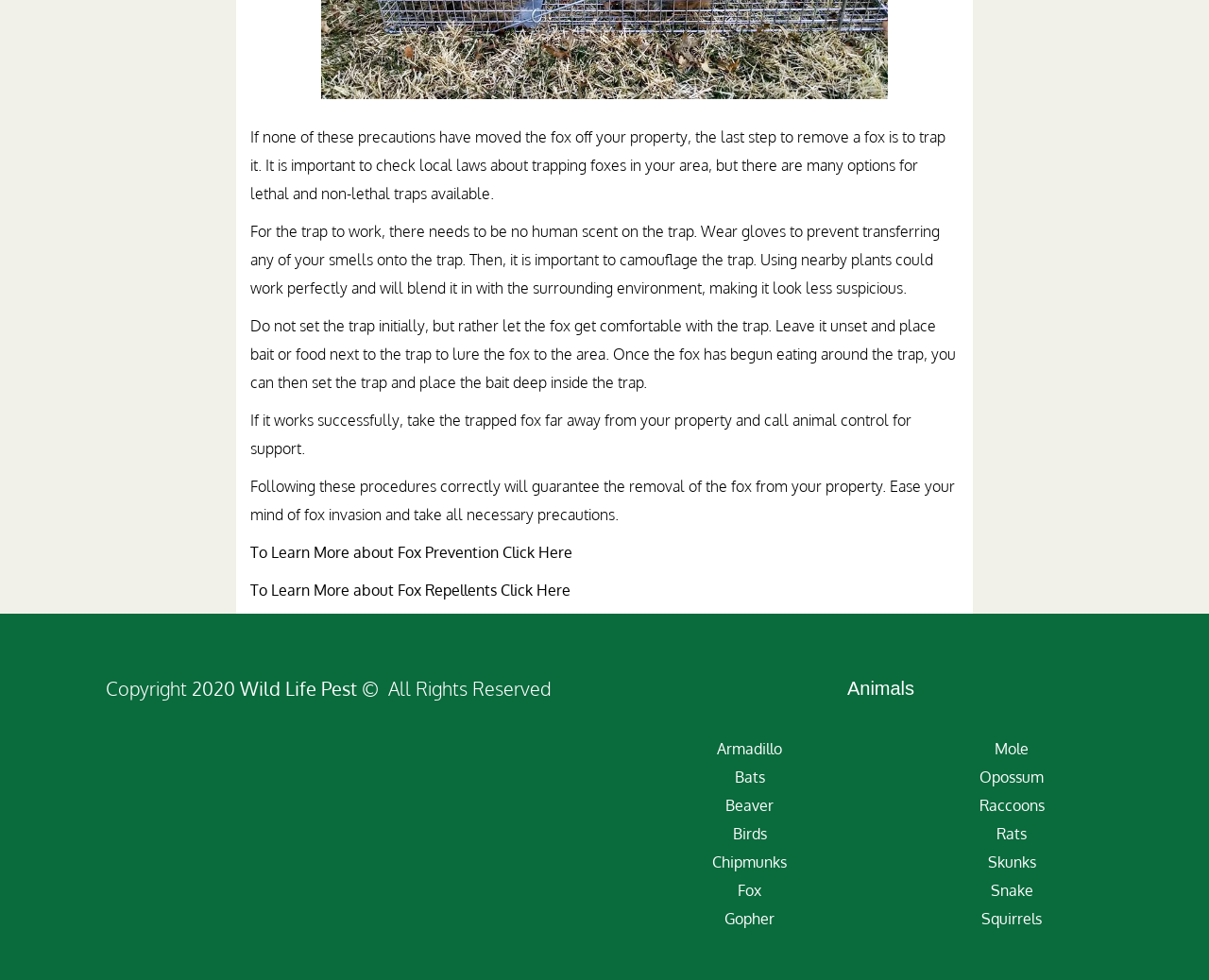Provide a short, one-word or phrase answer to the question below:
What is the purpose of the links at the bottom of the webpage?

To learn about other animals